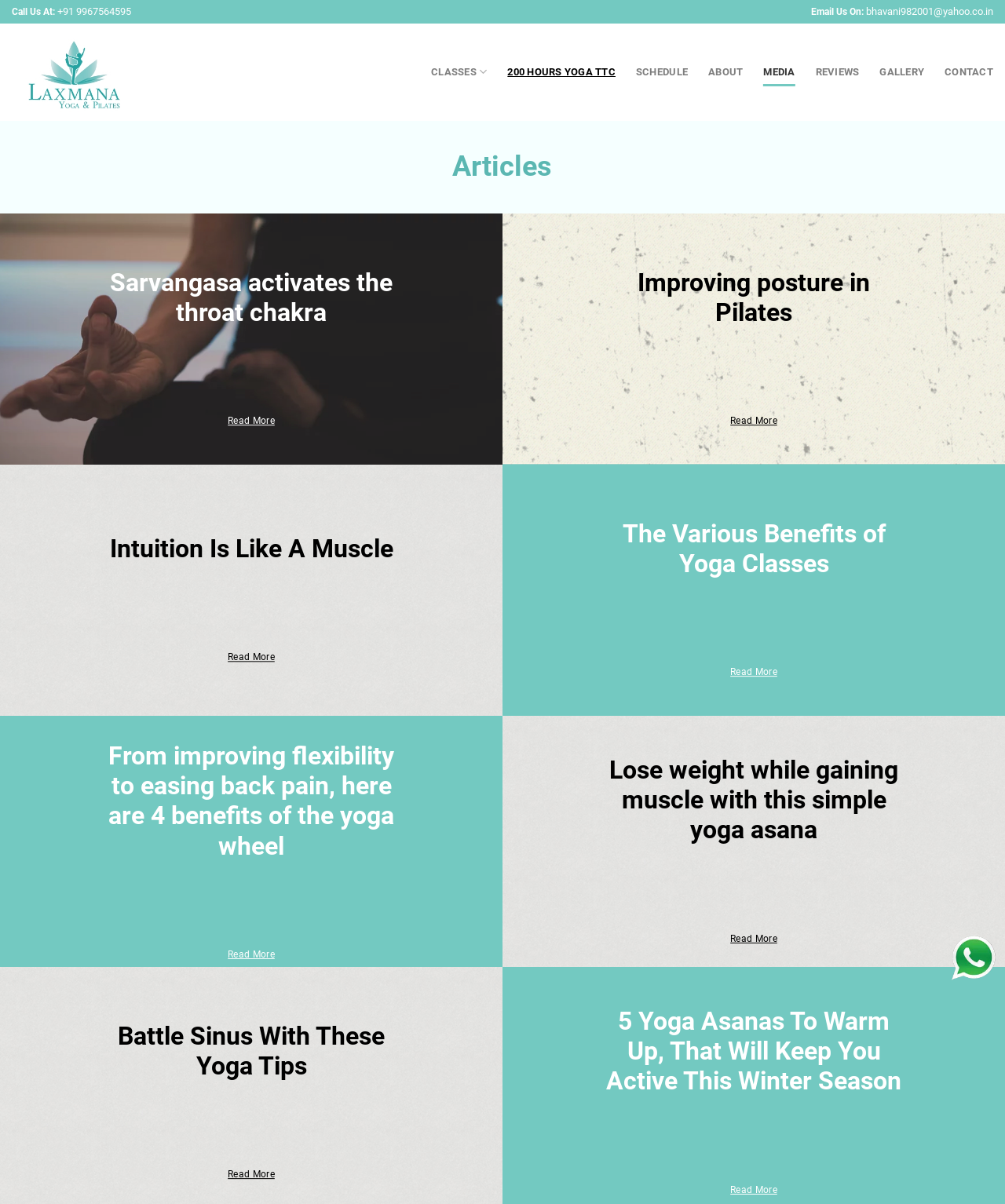What is the last article title?
Look at the image and respond with a one-word or short phrase answer.

5 Yoga Asanas To Warm Up, That Will Keep You Active This Winter Season